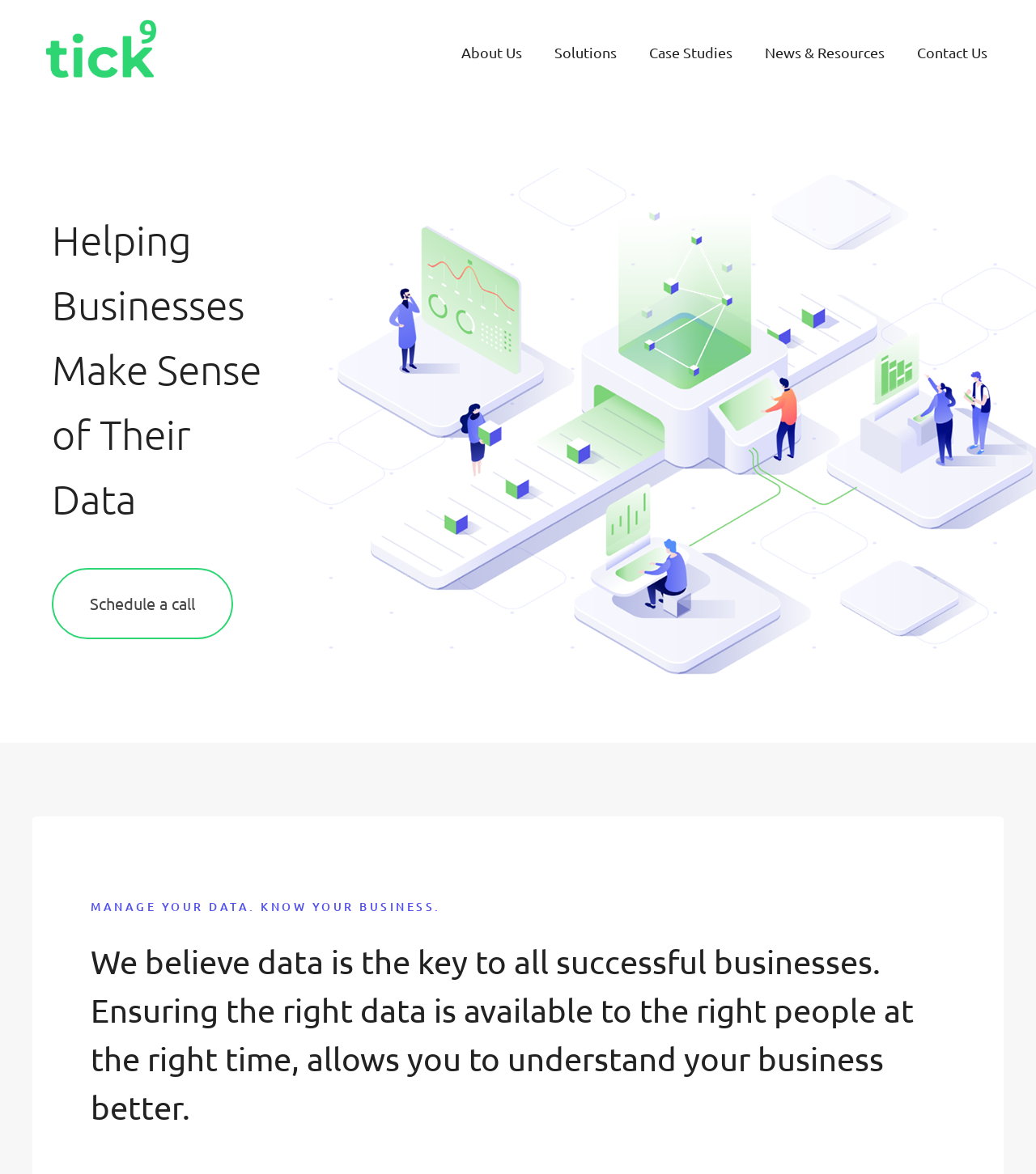Answer the question briefly using a single word or phrase: 
How many sections are there on the webpage?

3